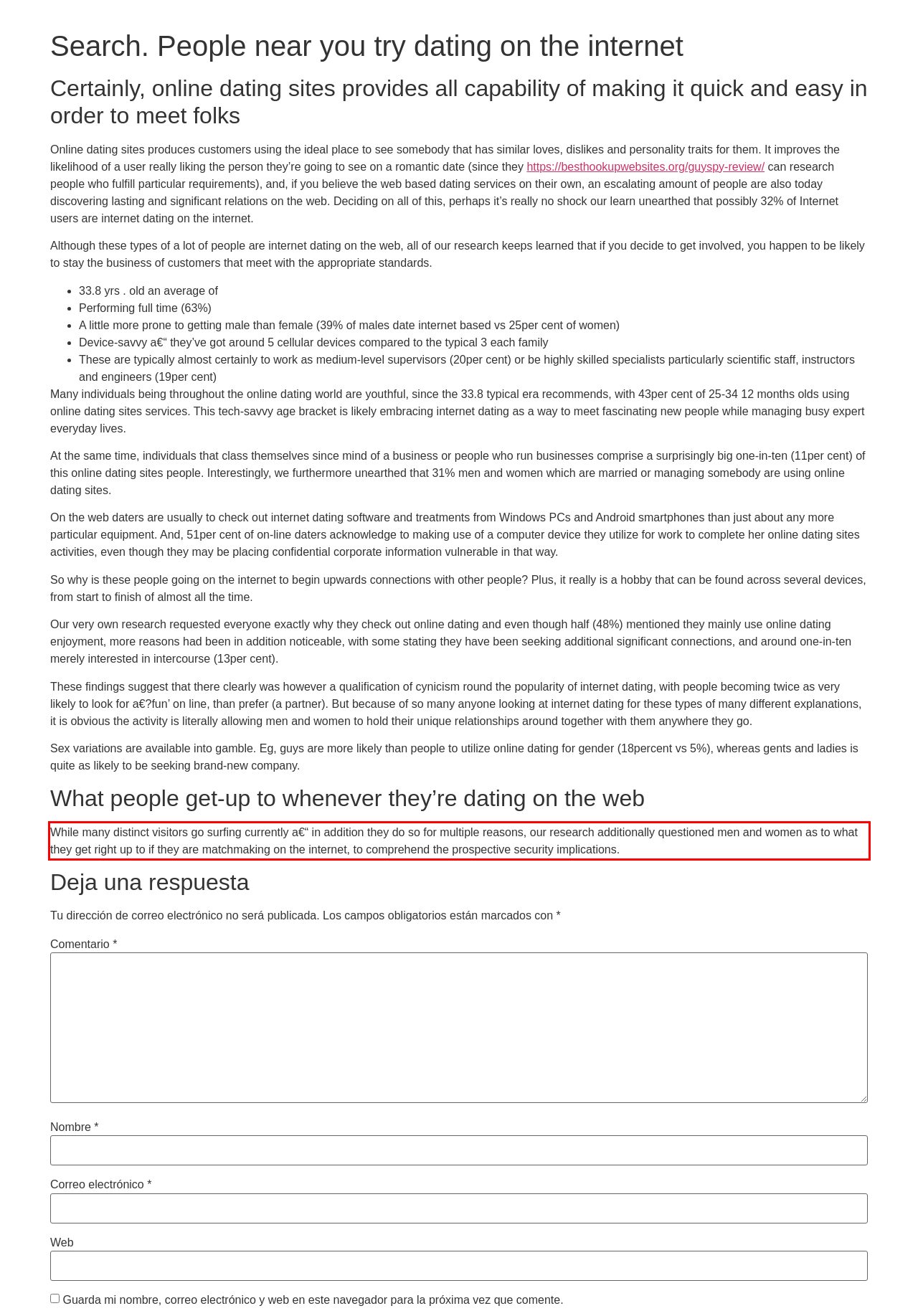There is a screenshot of a webpage with a red bounding box around a UI element. Please use OCR to extract the text within the red bounding box.

While many distinct visitors go surfing currently a€“ in addition they do so for multiple reasons, our research additionally questioned men and women as to what they get right up to if they are matchmaking on the internet, to comprehend the prospective security implications.